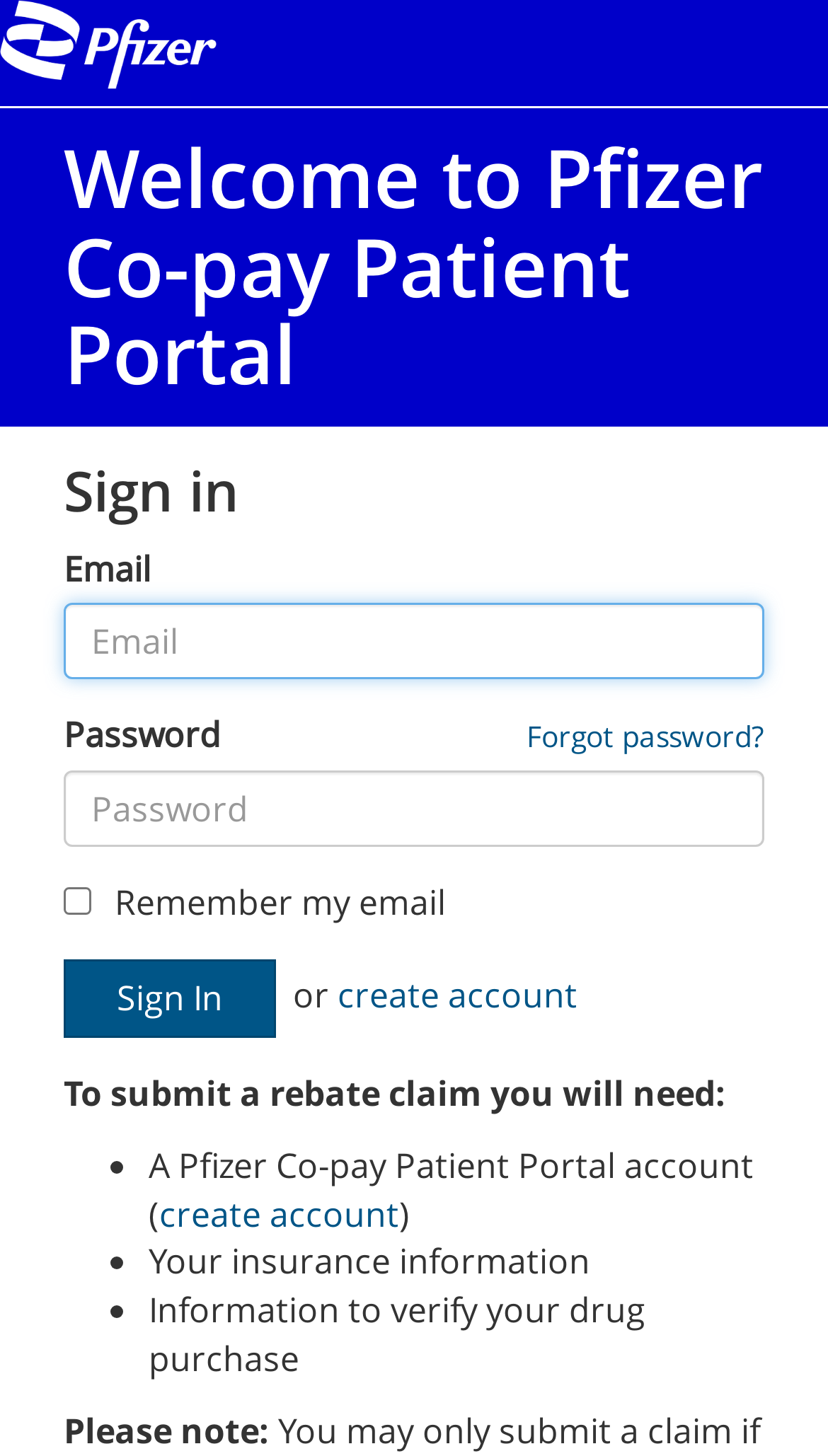Observe the image and answer the following question in detail: What is the purpose of this portal?

Based on the webpage, it appears that the Pfizer Co-pay Patient Portal is designed for users to submit rebate claims, as indicated by the text 'To submit a rebate claim you will need:' and the subsequent list of requirements.